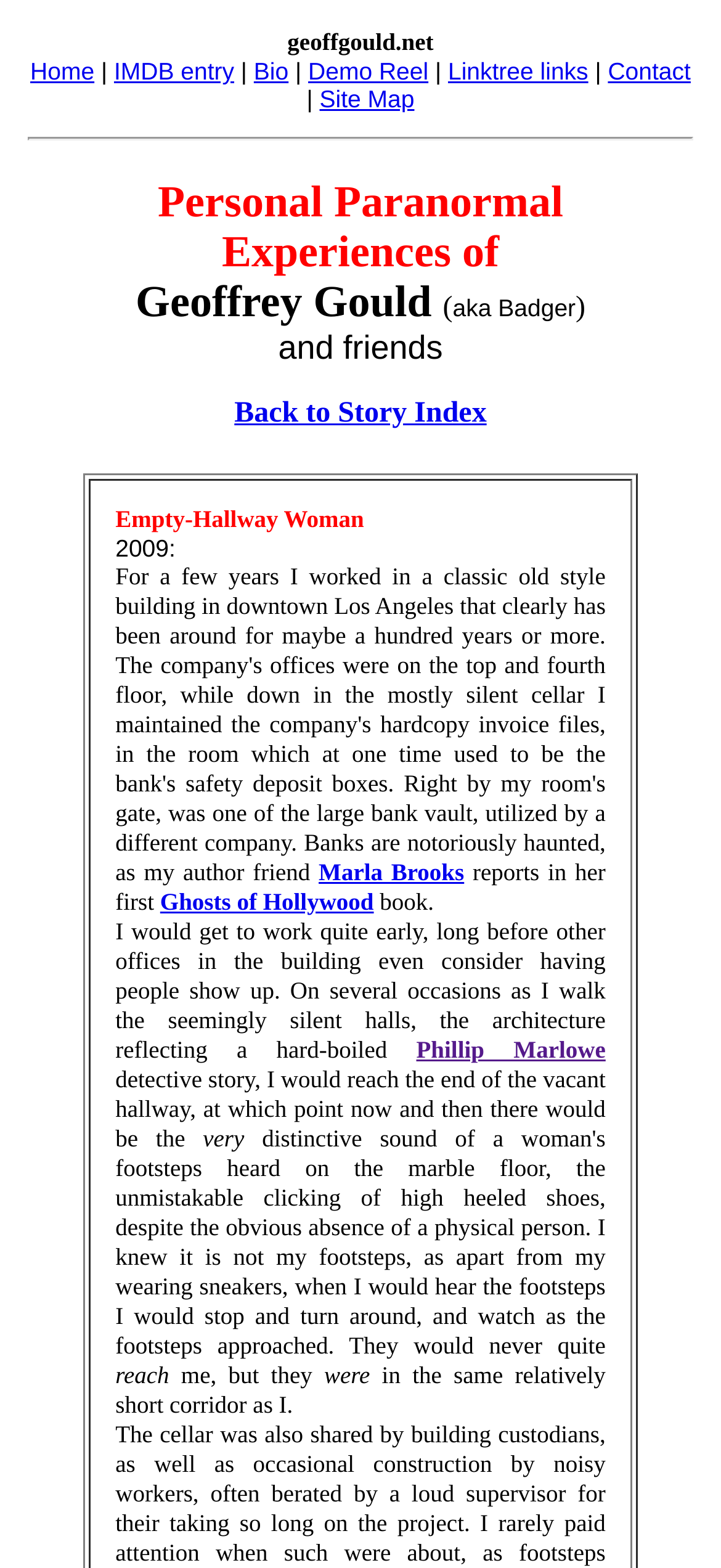What is the location where the paranormal experience took place?
From the image, provide a succinct answer in one word or a short phrase.

Downtown Los Angeles building